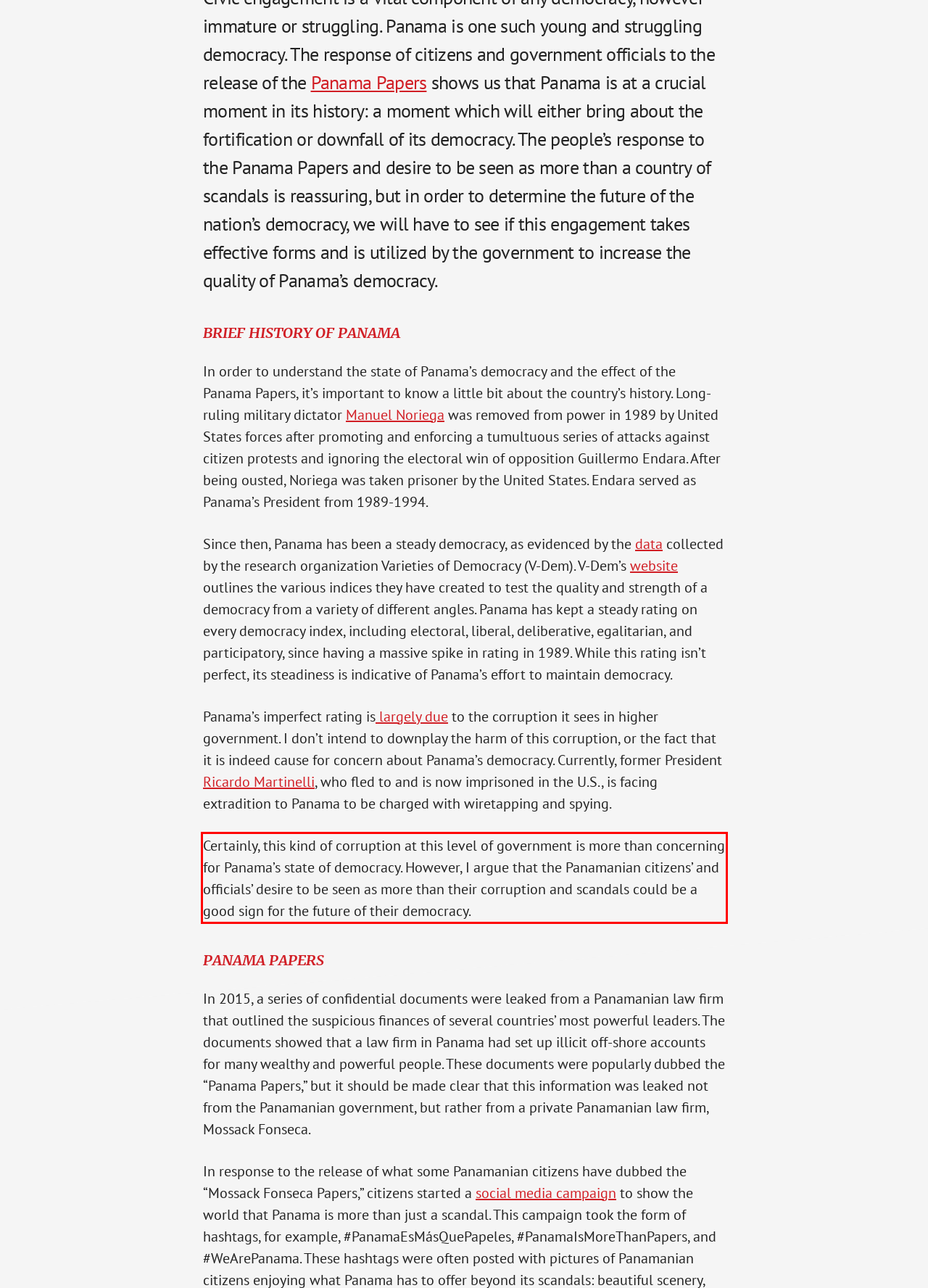You have a screenshot of a webpage with a red bounding box. Use OCR to generate the text contained within this red rectangle.

Certainly, this kind of corruption at this level of government is more than concerning for Panama’s state of democracy. However, I argue that the Panamanian citizens’ and officials’ desire to be seen as more than their corruption and scandals could be a good sign for the future of their democracy.